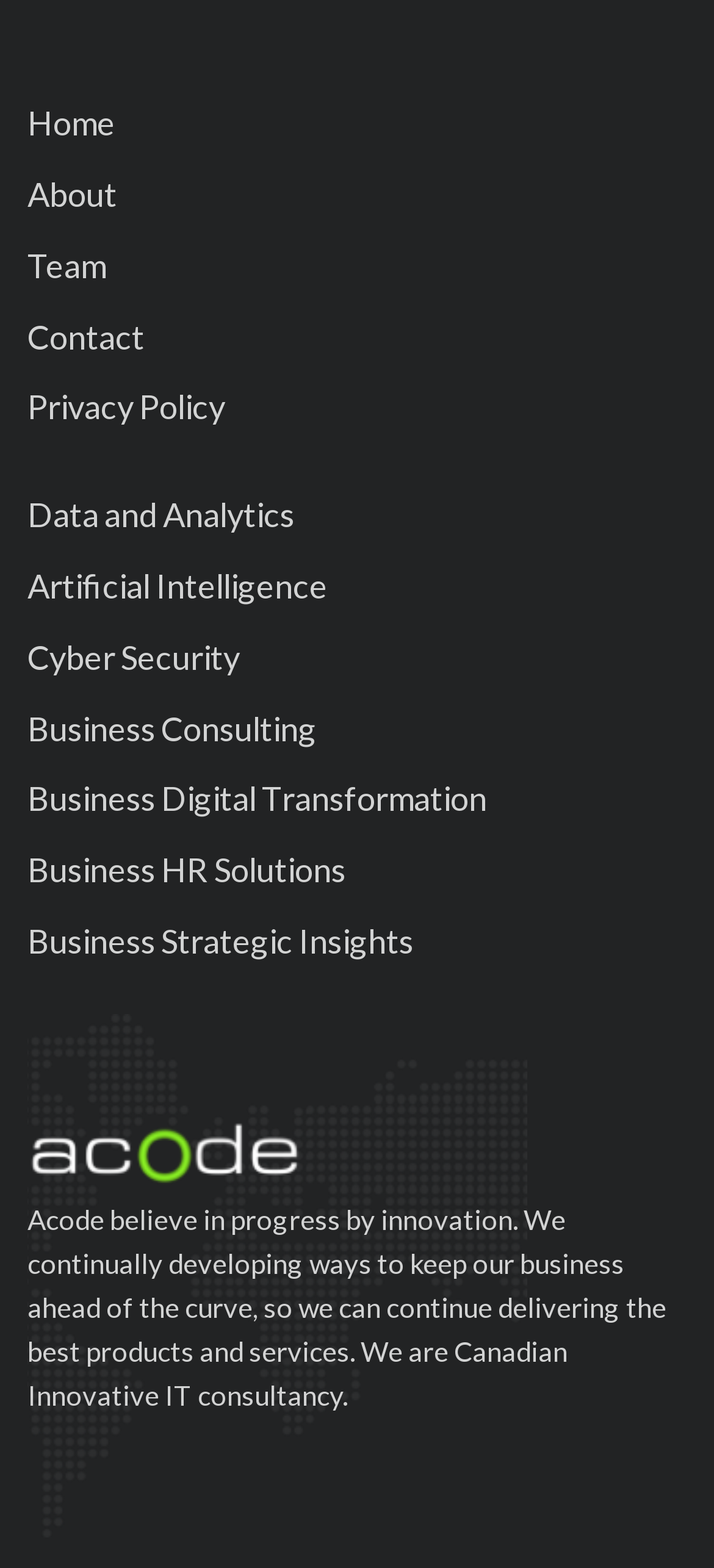Identify the bounding box coordinates for the region to click in order to carry out this instruction: "go to home page". Provide the coordinates using four float numbers between 0 and 1, formatted as [left, top, right, bottom].

[0.038, 0.066, 0.162, 0.091]